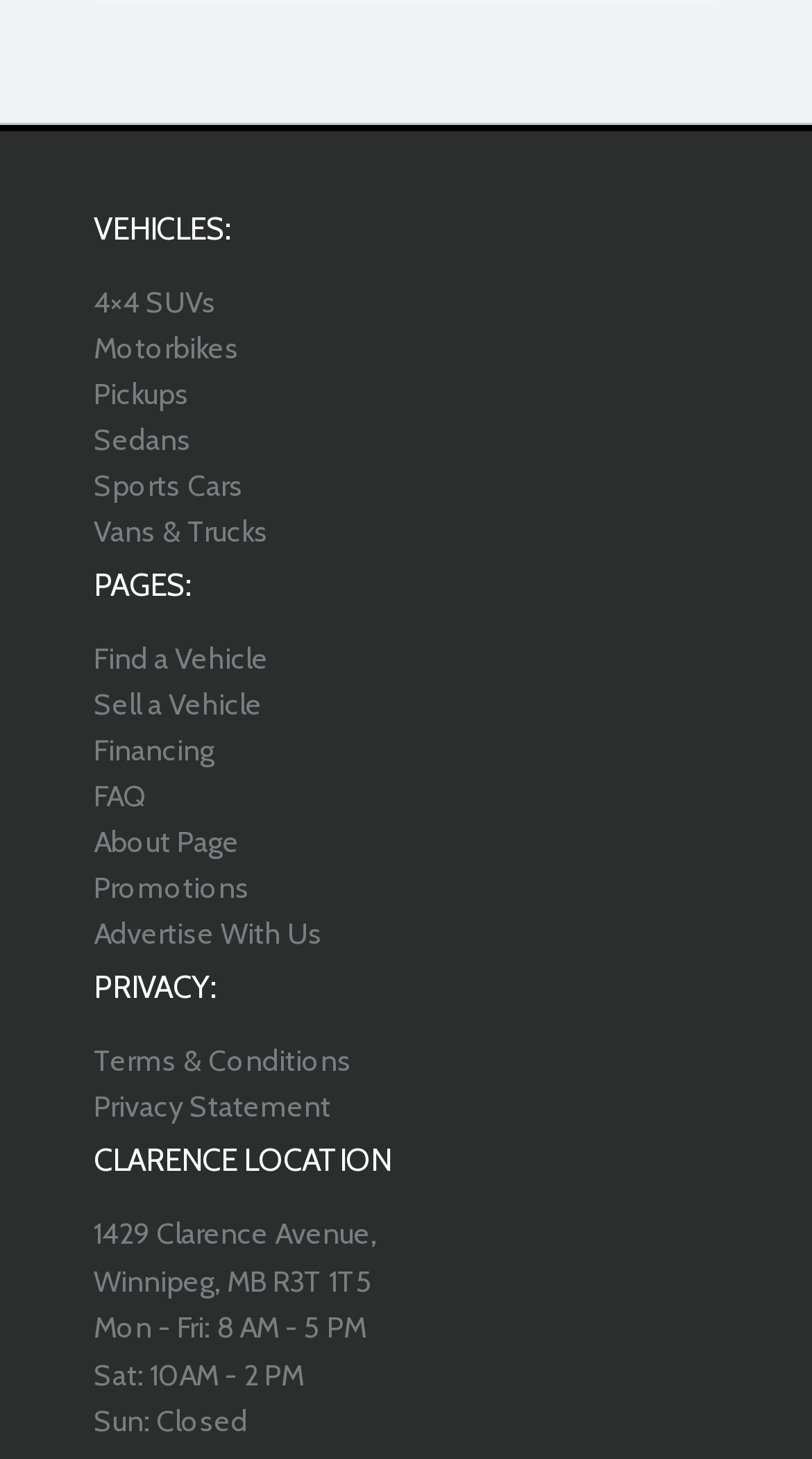Identify the bounding box coordinates for the UI element mentioned here: "Sports Cars". Provide the coordinates as four float values between 0 and 1, i.e., [left, top, right, bottom].

[0.115, 0.318, 0.885, 0.349]